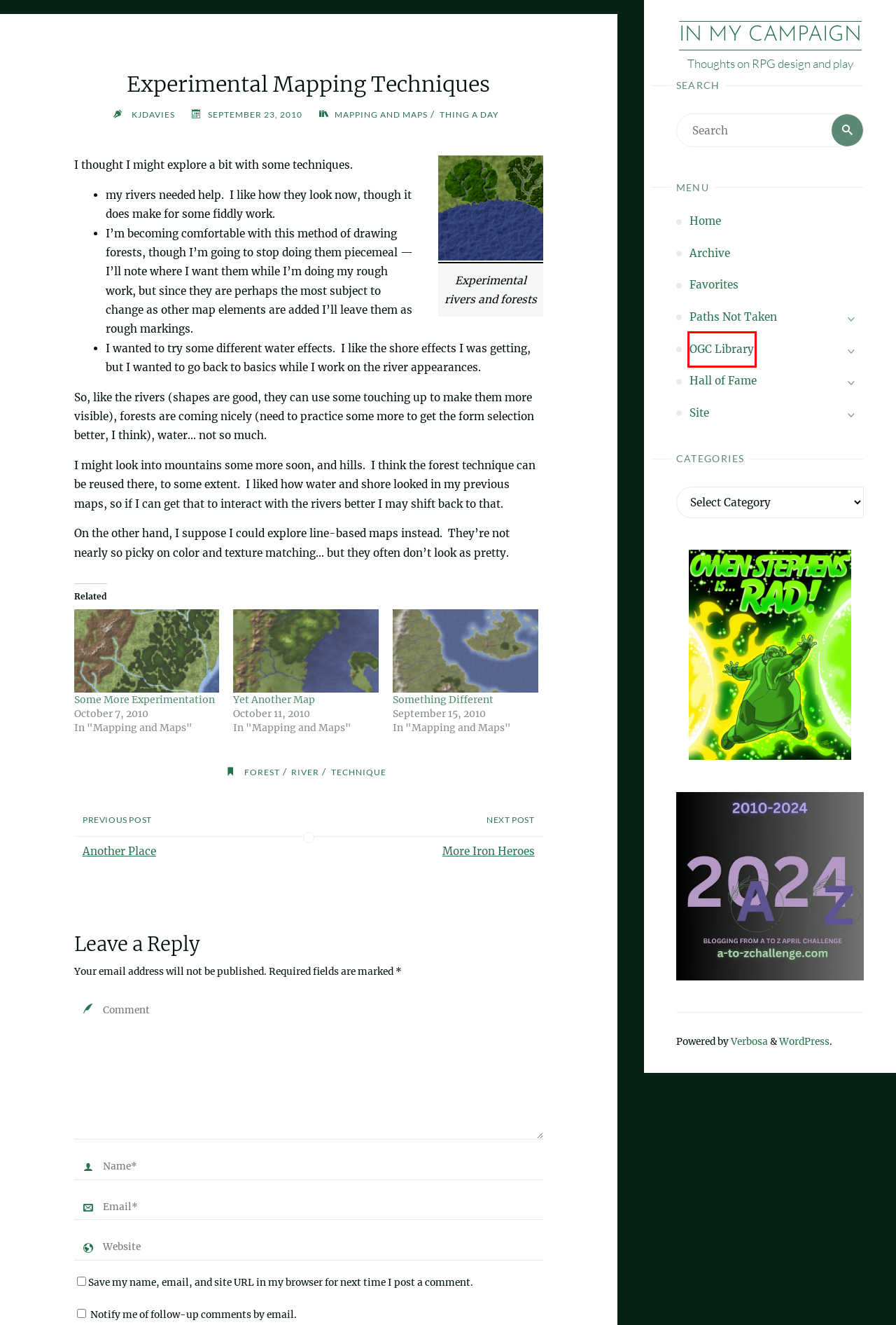You are given a screenshot depicting a webpage with a red bounding box around a UI element. Select the description that best corresponds to the new webpage after clicking the selected element. Here are the choices:
A. kjdavies – In My Campaign
B. Paths Not Taken – In My Campaign
C. OGC Library – In My Campaign
D. Yet Another Map – In My Campaign
E. Hall of Fame – In My Campaign
F. Some More Experimentation – In My Campaign
G. Something Different – In My Campaign
H. technique – In My Campaign

C